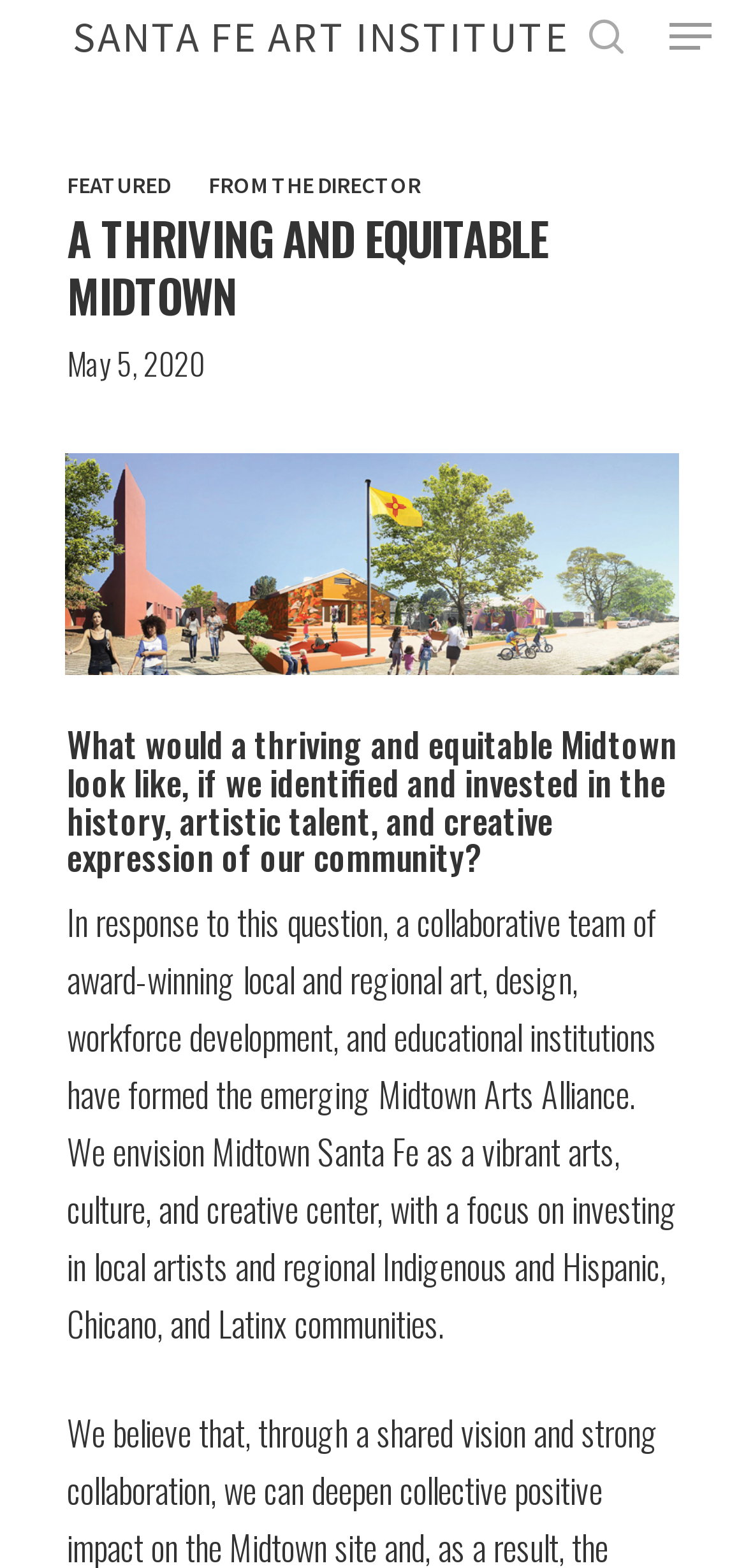Based on the element description "Menu", predict the bounding box coordinates of the UI element.

[0.897, 0.011, 0.954, 0.035]